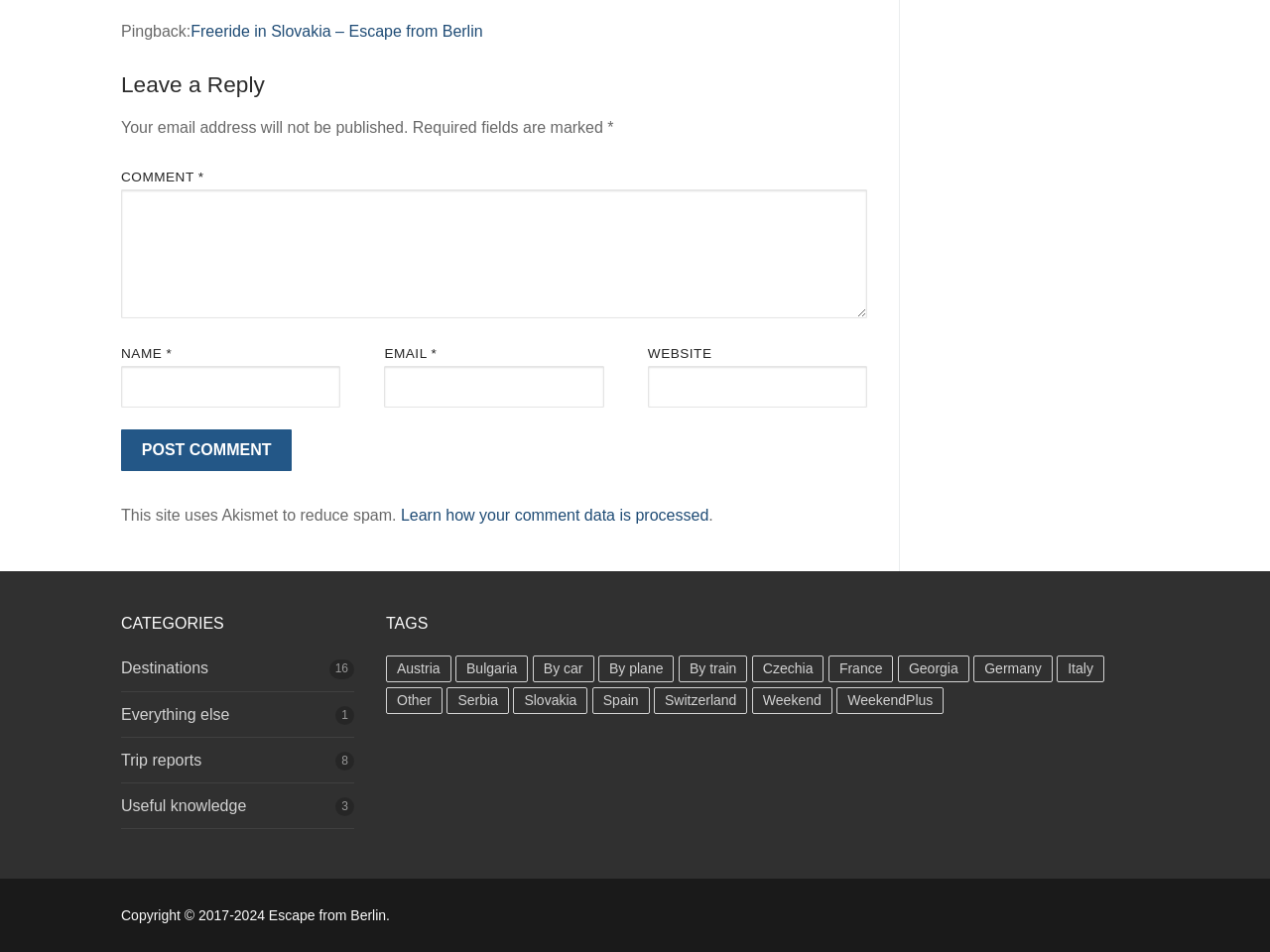Identify the bounding box for the UI element that is described as follows: "Trip reports".

[0.095, 0.785, 0.279, 0.823]